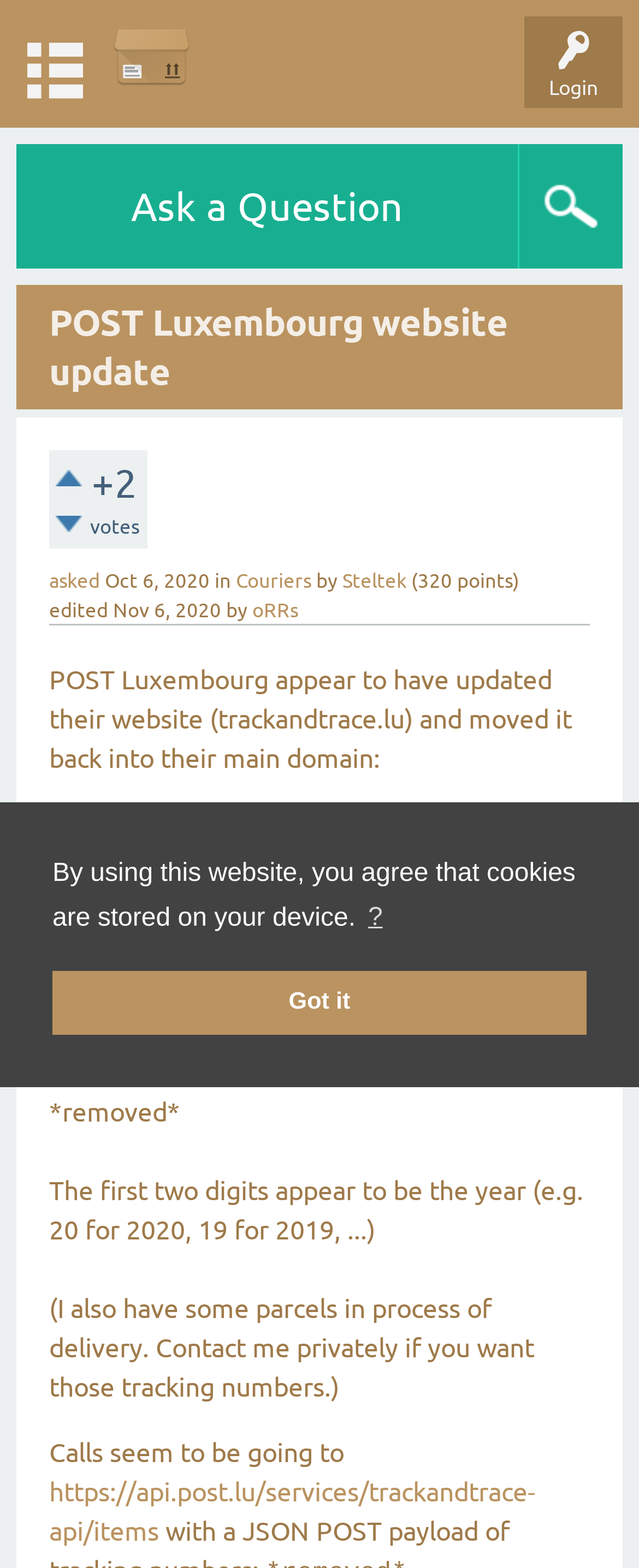Return the bounding box coordinates of the UI element that corresponds to this description: "Ask a Question". The coordinates must be given as four float numbers in the range of 0 and 1, [left, top, right, bottom].

[0.026, 0.092, 0.81, 0.171]